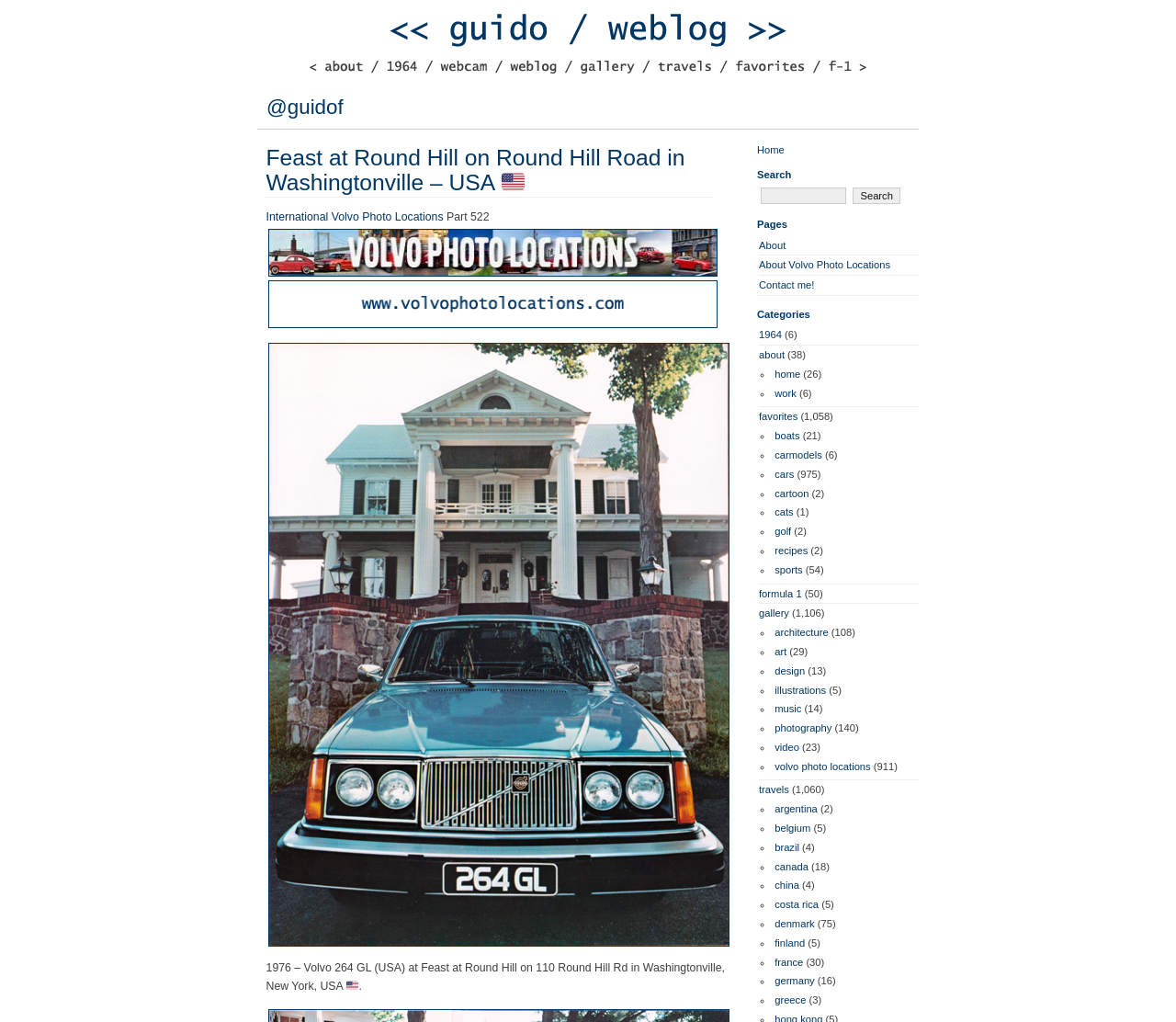Could you provide the bounding box coordinates for the portion of the screen to click to complete this instruction: "Search for something"?

[0.647, 0.184, 0.72, 0.2]